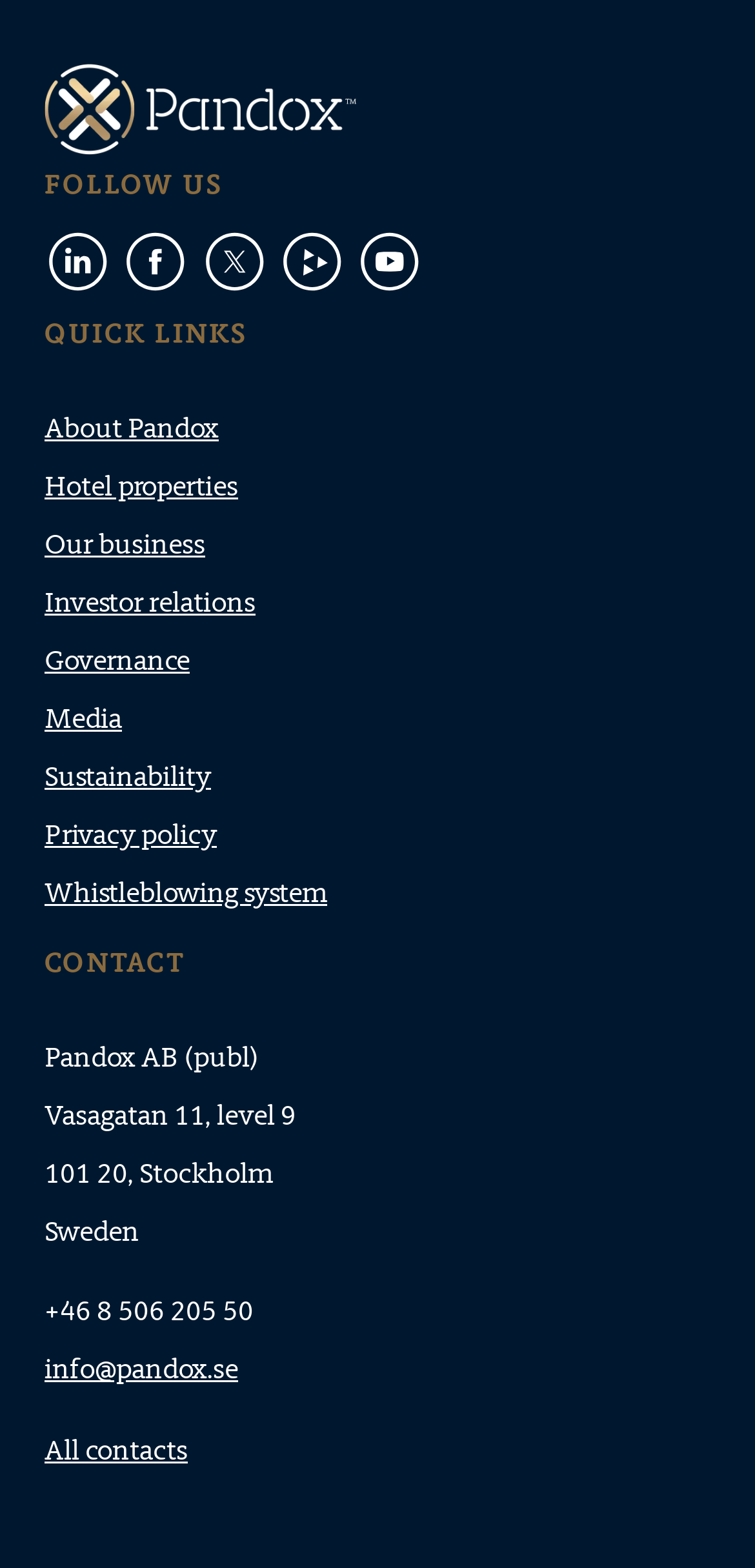Determine the bounding box coordinates for the element that should be clicked to follow this instruction: "Follow Pandox on social media". The coordinates should be given as four float numbers between 0 and 1, in the format [left, top, right, bottom].

[0.059, 0.171, 0.162, 0.194]